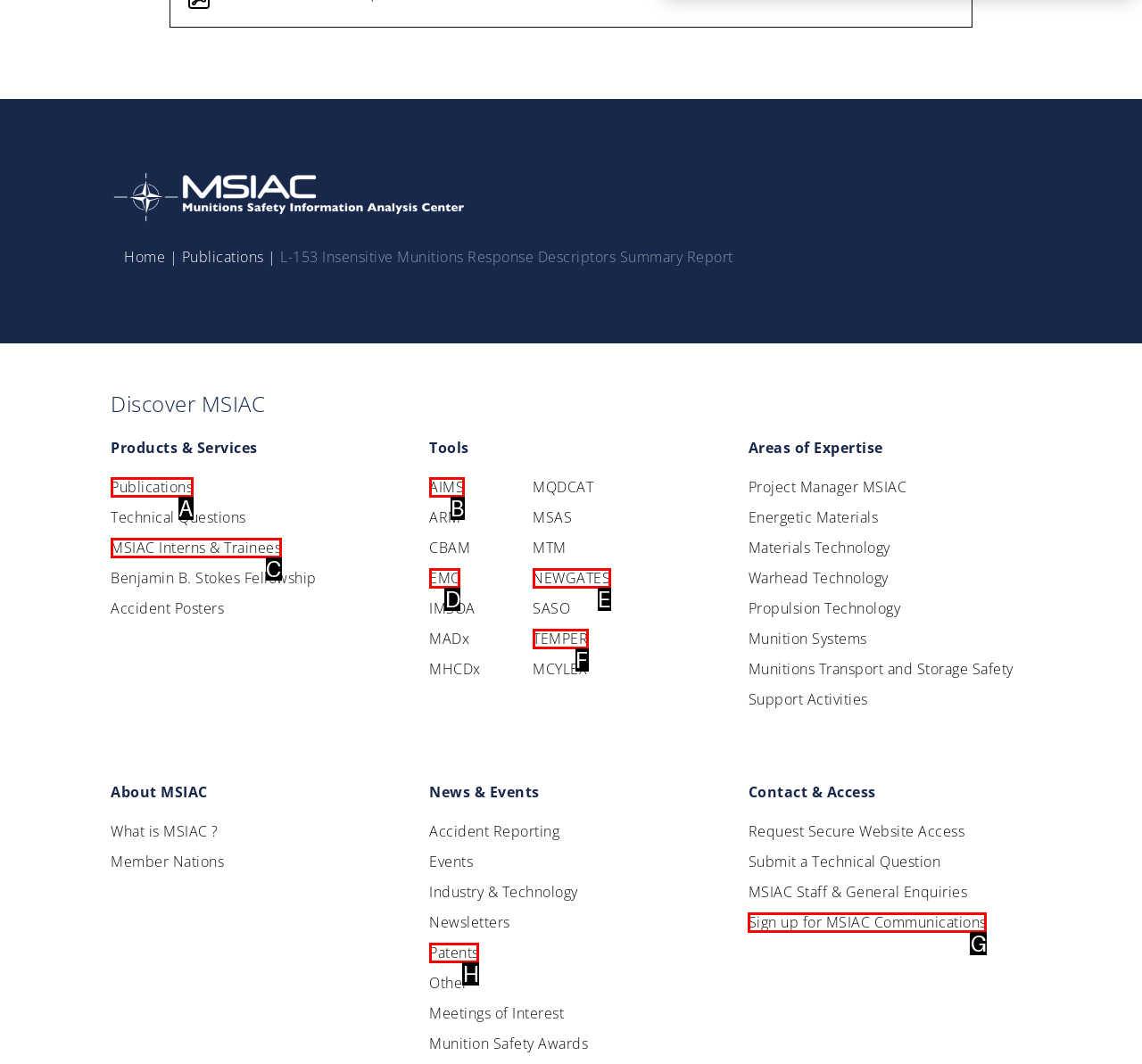Using the given description: Sign up for MSIAC Communications, identify the HTML element that corresponds best. Answer with the letter of the correct option from the available choices.

G